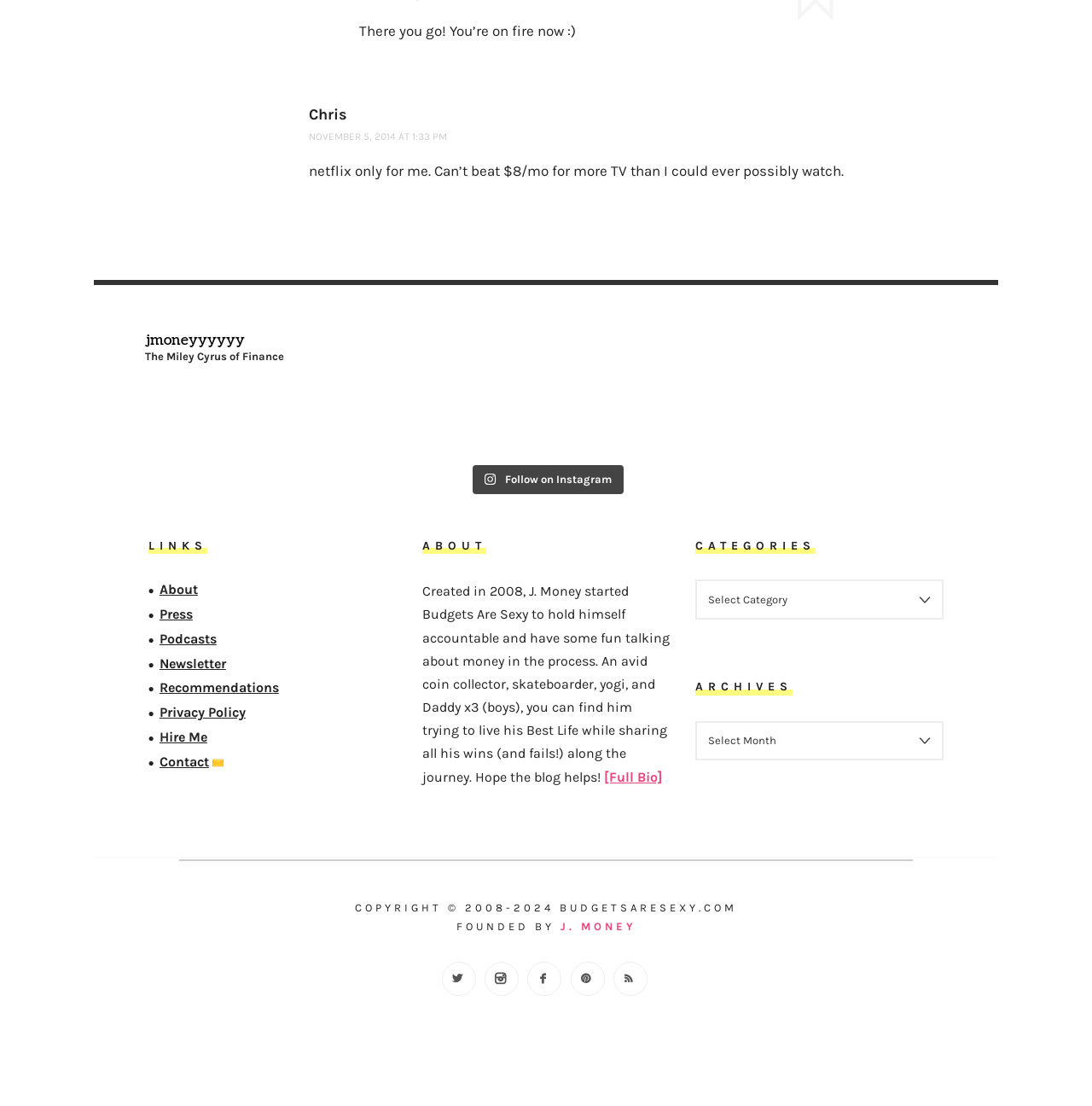Specify the bounding box coordinates of the area to click in order to follow the given instruction: "Follow on Instagram."

[0.433, 0.421, 0.571, 0.447]